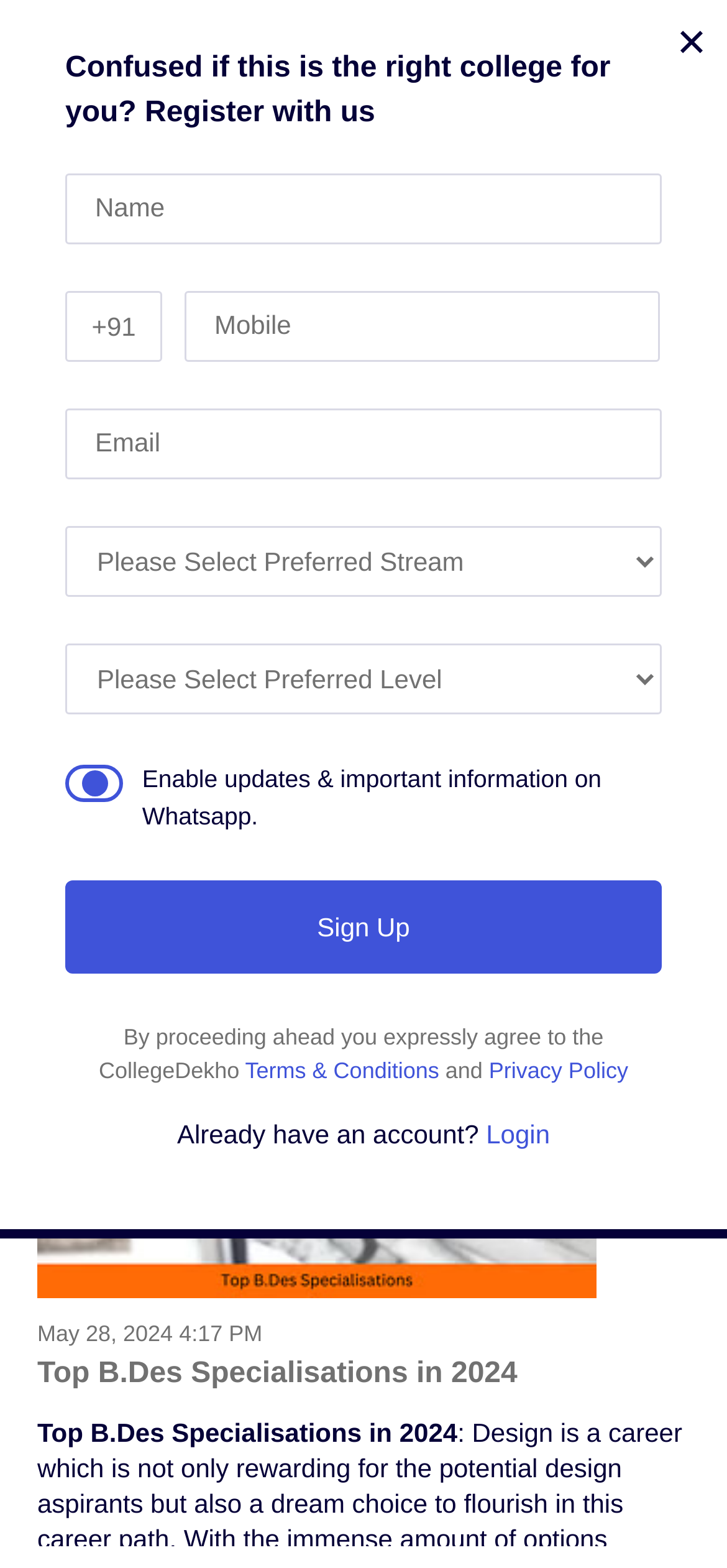Please identify the bounding box coordinates of the area I need to click to accomplish the following instruction: "Check notifications".

[0.41, 0.249, 0.552, 0.27]